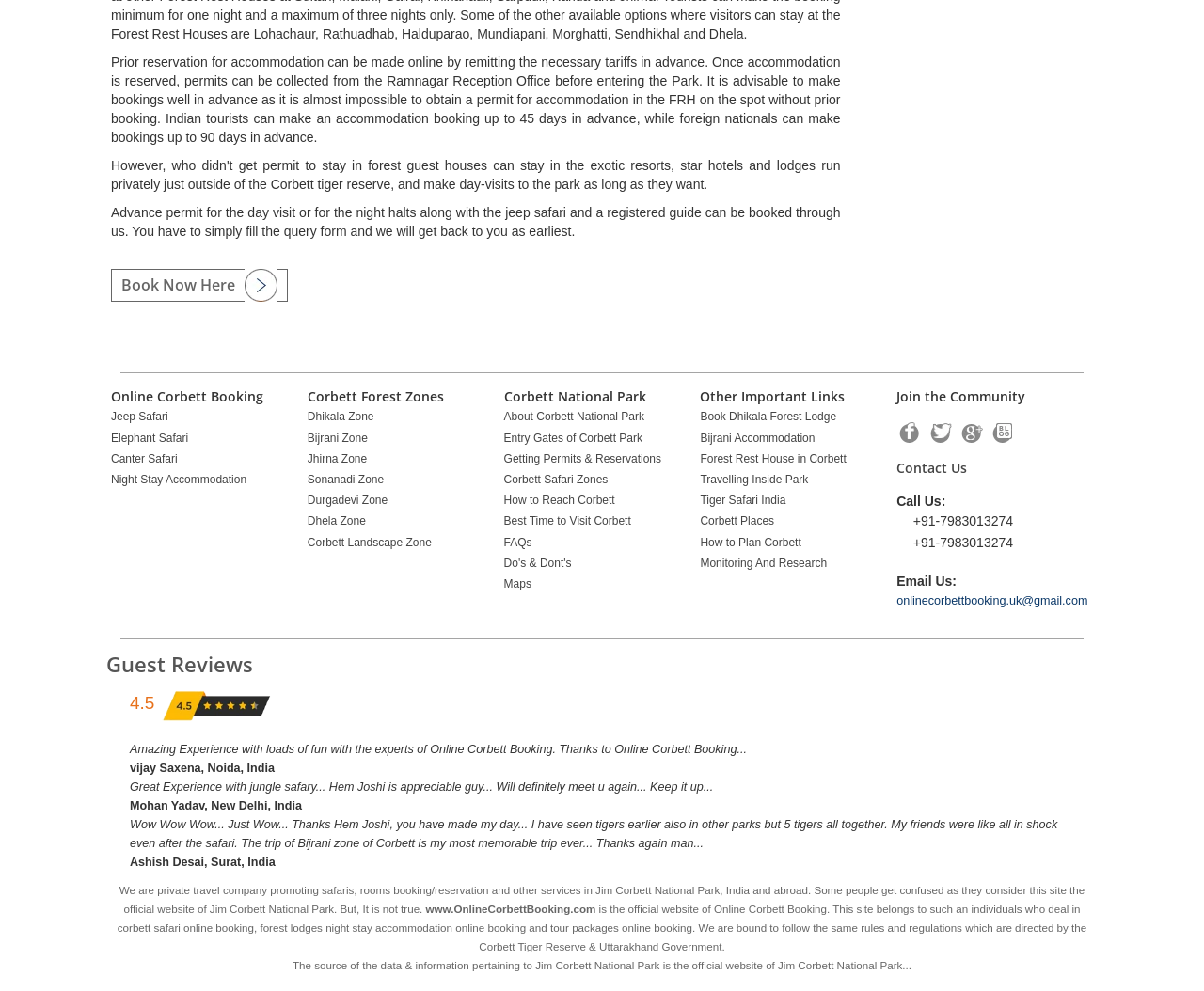What is the minimum advance booking period for Indian tourists?
Answer with a single word or phrase by referring to the visual content.

45 days